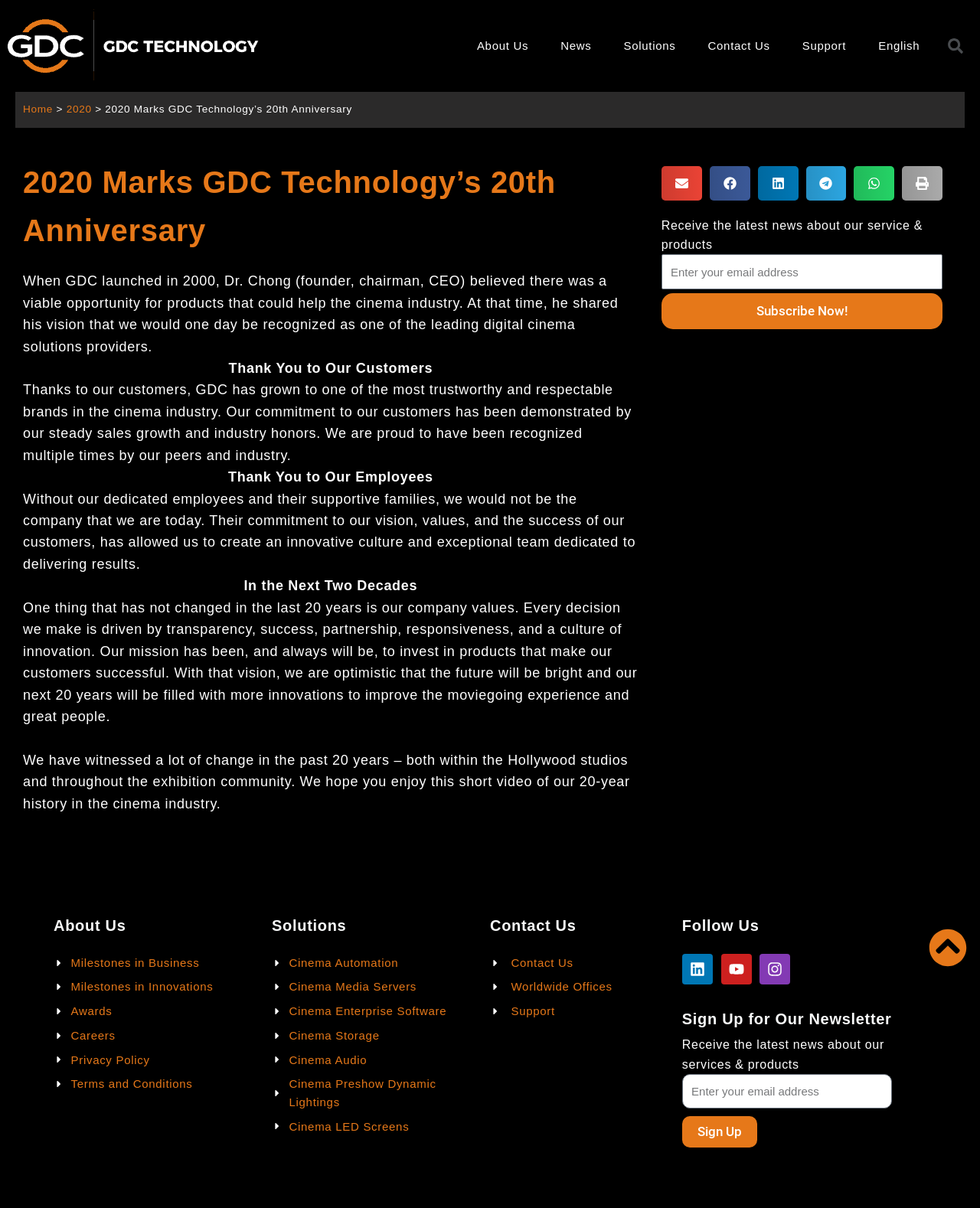Use a single word or phrase to answer the question:
What is the name of the CEO?

Dr. Chong